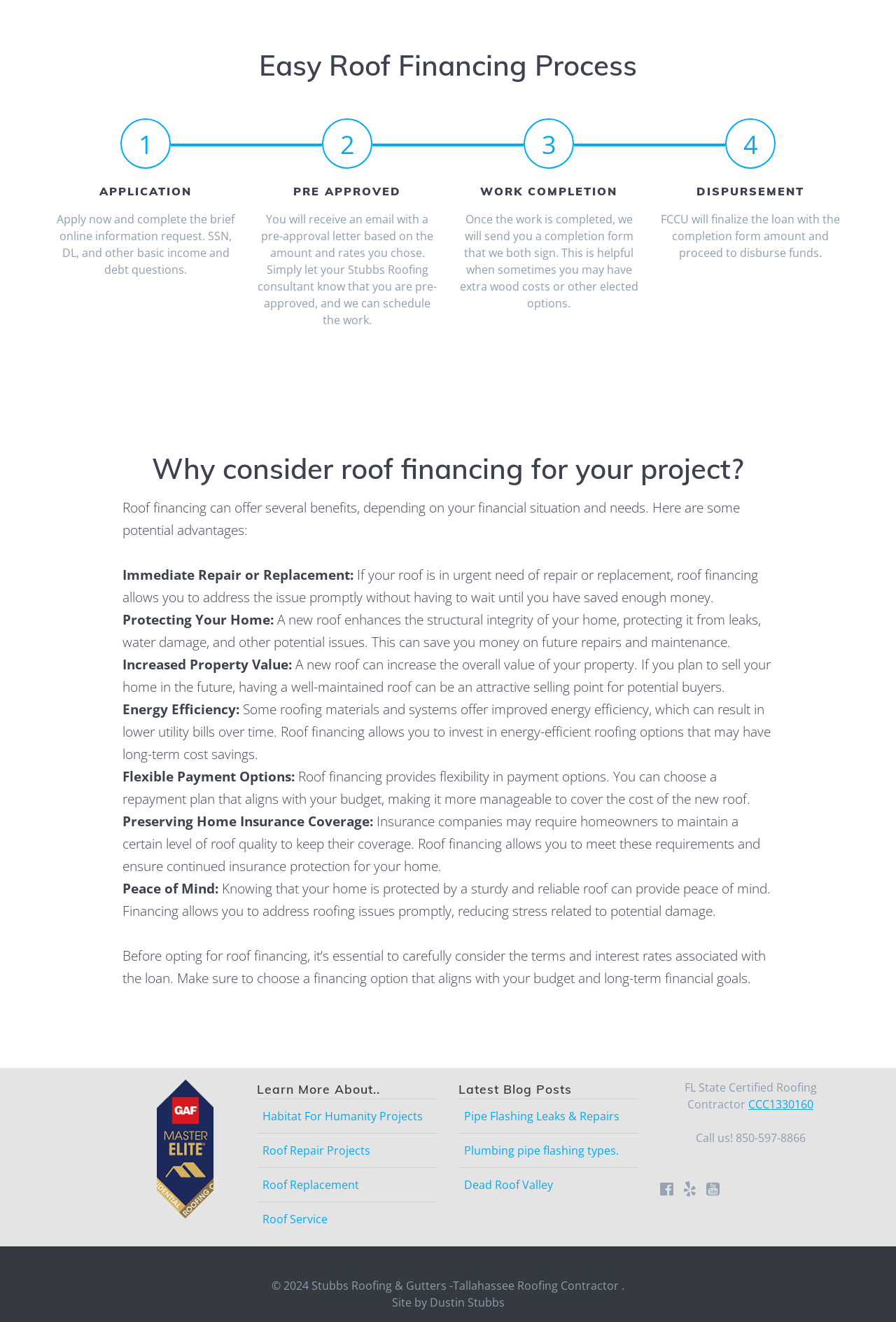Kindly determine the bounding box coordinates of the area that needs to be clicked to fulfill this instruction: "Learn more about Habitat For Humanity Projects".

[0.293, 0.838, 0.472, 0.85]